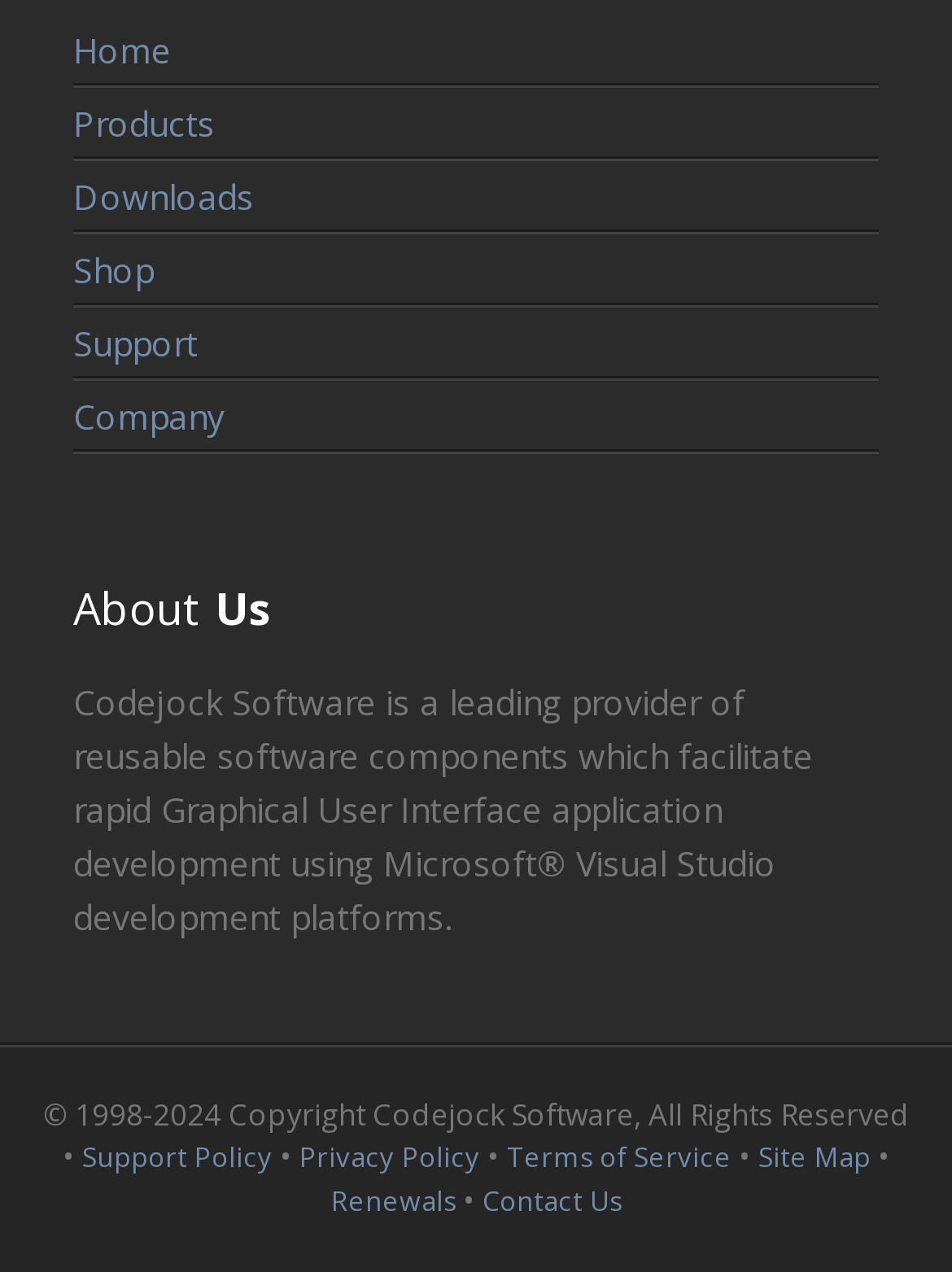What is the orientation of the separator?
From the screenshot, supply a one-word or short-phrase answer.

horizontal